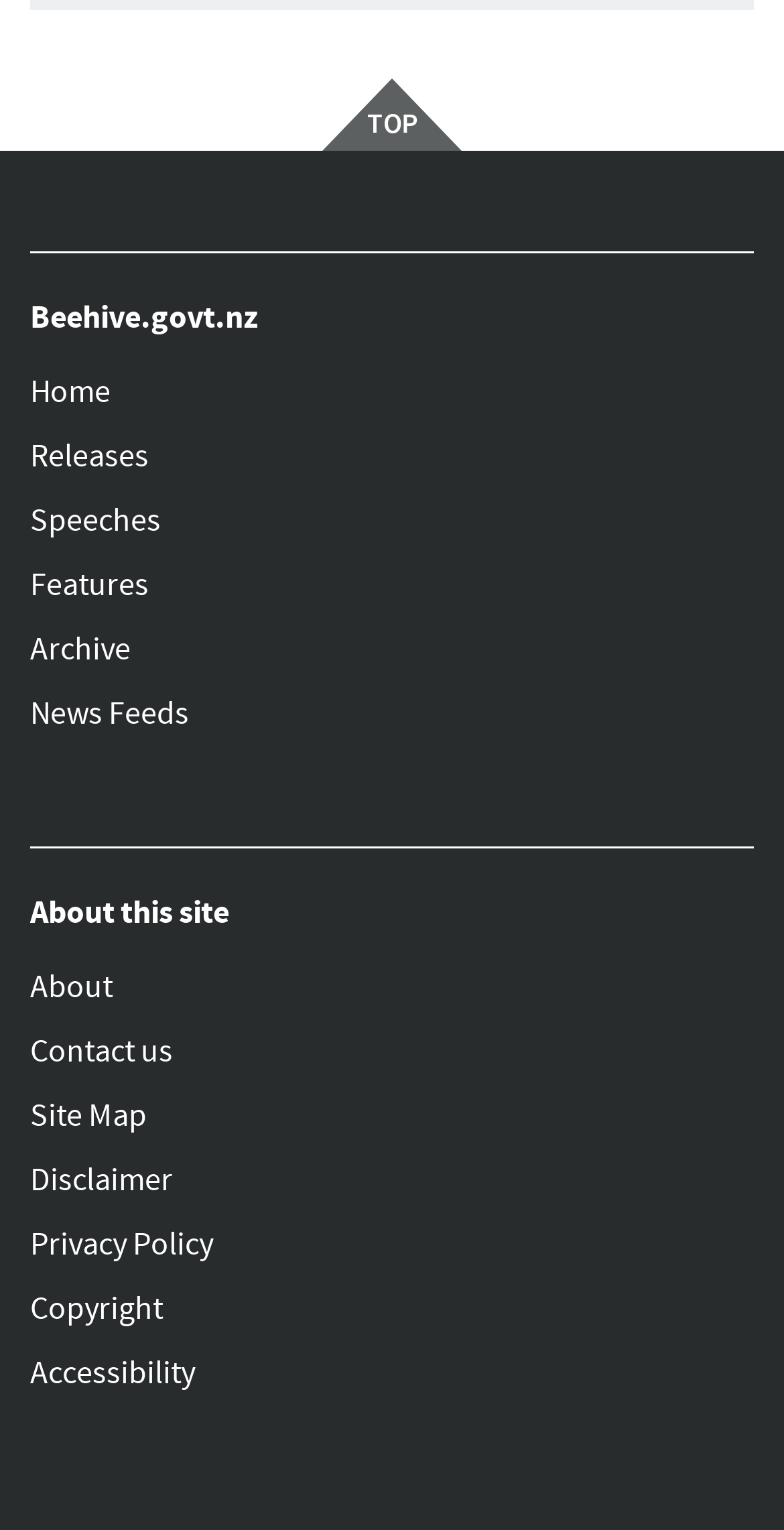Given the content of the image, can you provide a detailed answer to the question?
What is the topmost element on the webpage?

The topmost element on the webpage is a link that reads 'TOP', which is located at the very top of the page and appears to be a logo or a branding element.